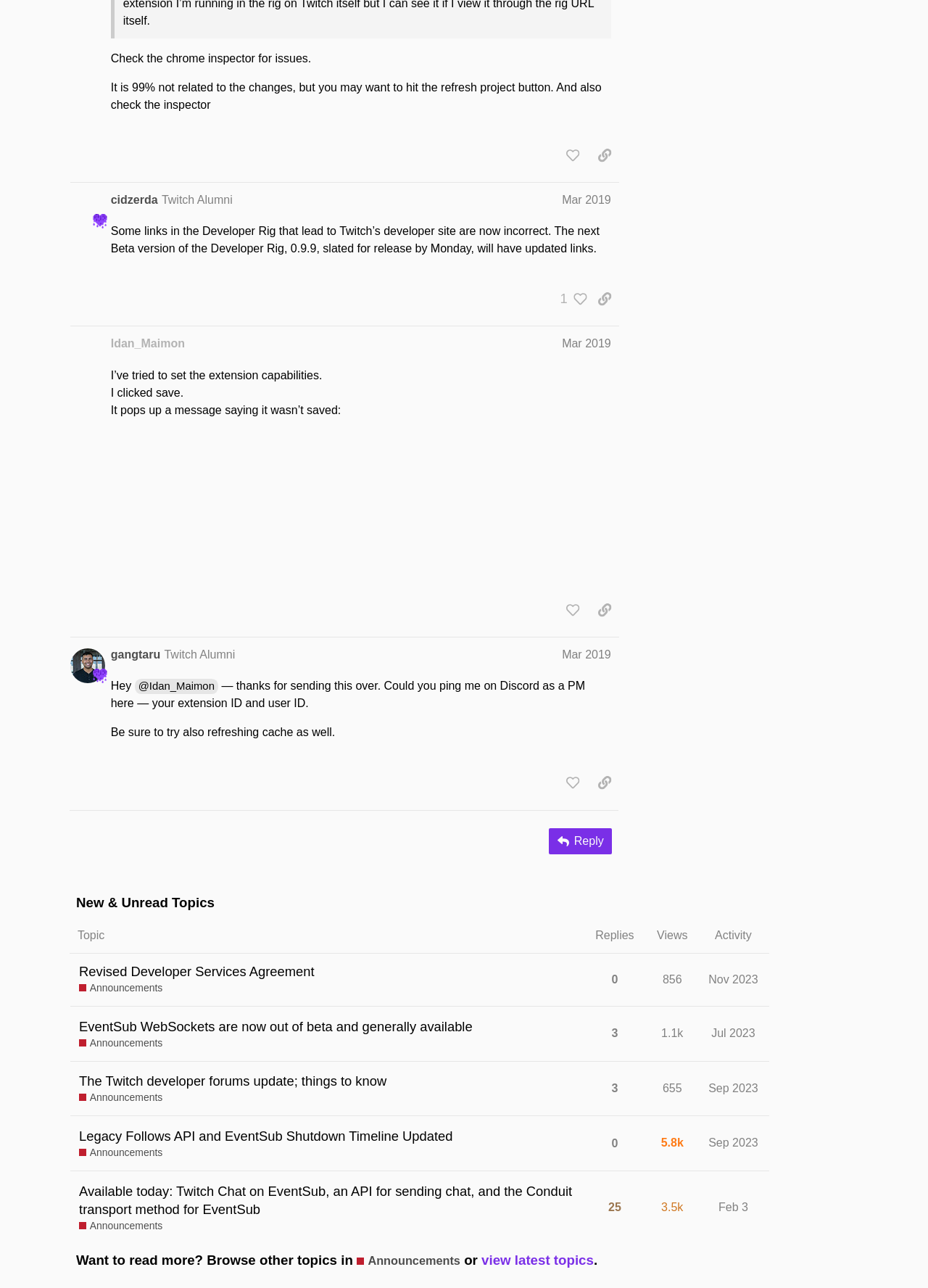Locate the bounding box coordinates of the clickable area to execute the instruction: "reply to the post". Provide the coordinates as four float numbers between 0 and 1, represented as [left, top, right, bottom].

[0.592, 0.643, 0.659, 0.663]